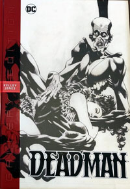Please examine the image and answer the question with a detailed explanation:
What is the style of the title 'DEADMAN' on the cover?

The caption states that the title 'DEADMAN' is prominently displayed at the bottom in bold, dramatic lettering, which suggests that the style of the title is indeed bold and dramatic.